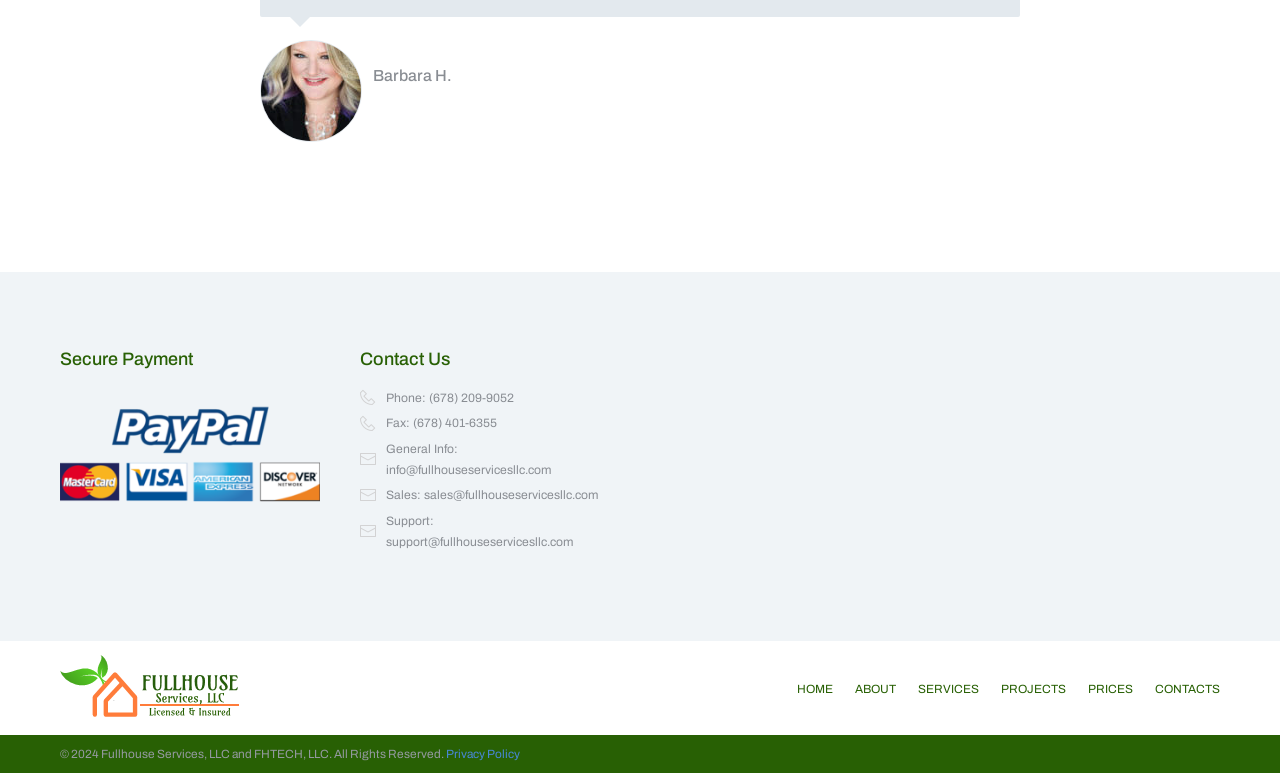Determine the bounding box of the UI component based on this description: "alt="Fullhouse Services LLC"". The bounding box coordinates should be four float values between 0 and 1, i.e., [left, top, right, bottom].

[0.047, 0.847, 0.187, 0.864]